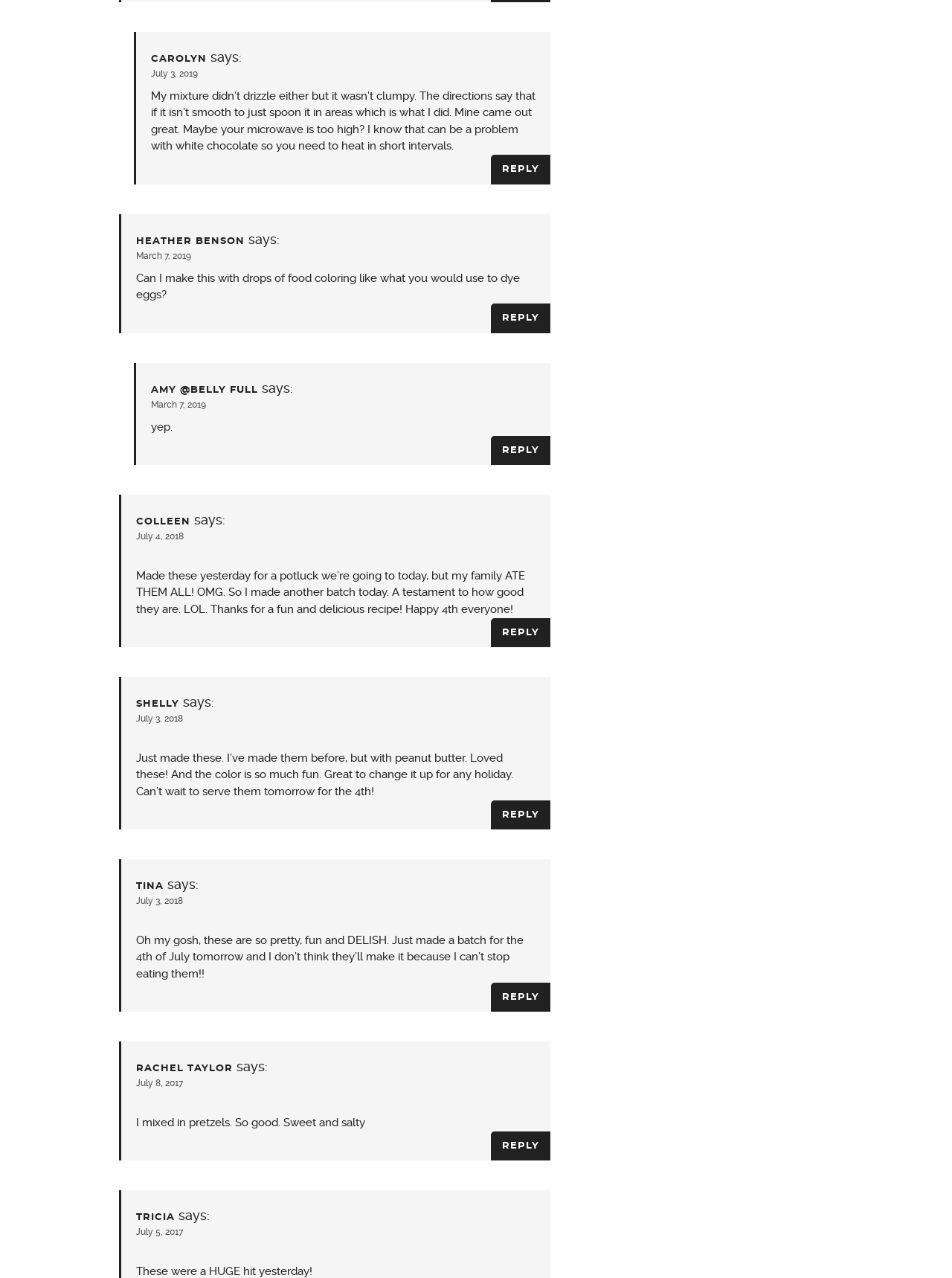What is the name of the person who commented on July 3, 2019?
Offer a detailed and full explanation in response to the question.

I looked for the comment with the date 'July 3, 2019' and found that it was made by a person named Carolyn.